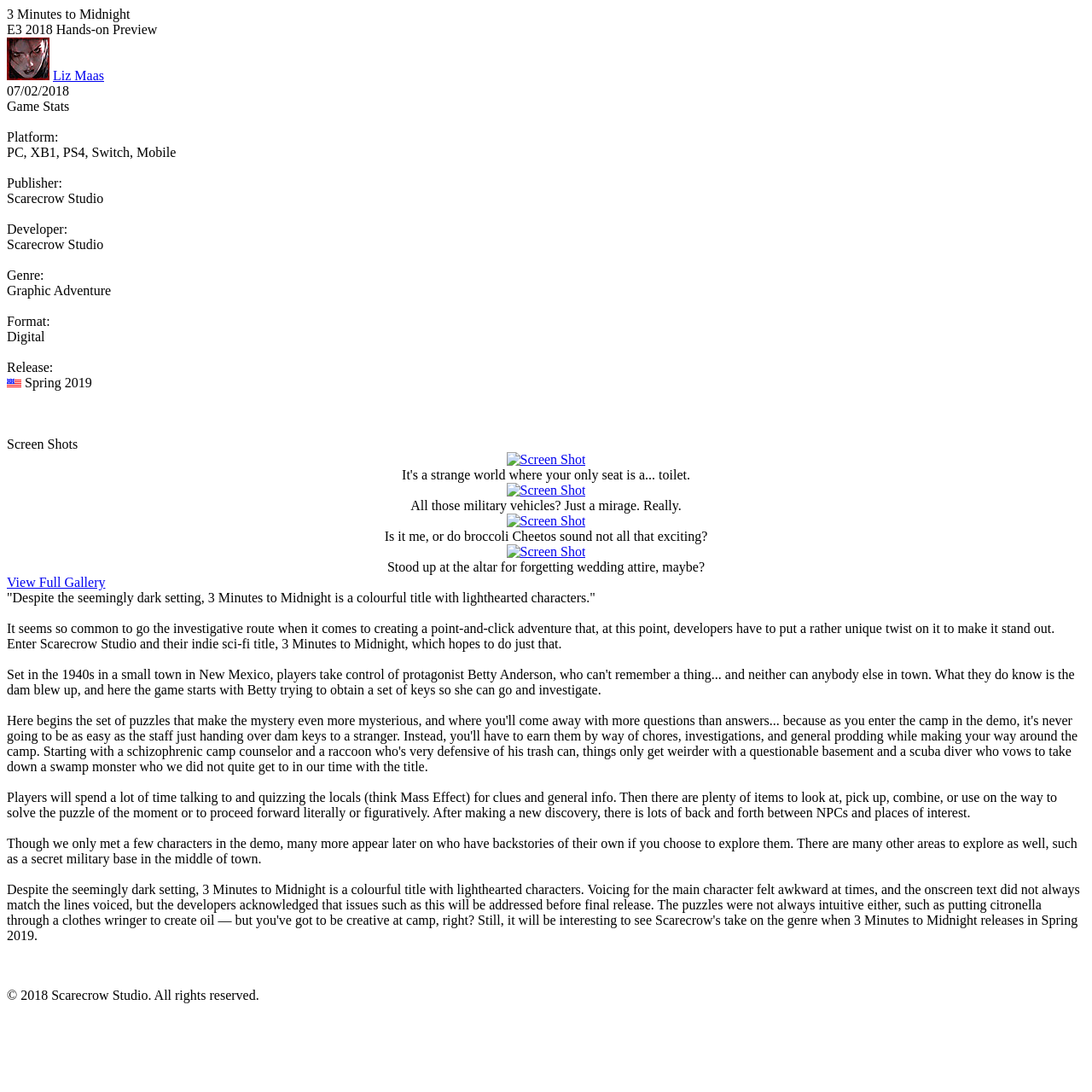Who is the author of this preview?
Answer the question with detailed information derived from the image.

The author of this preview is Liz Maas, which can be found by looking at the link element with the text 'Liz Maas' and an image of the same name, indicating that it is the author's name.